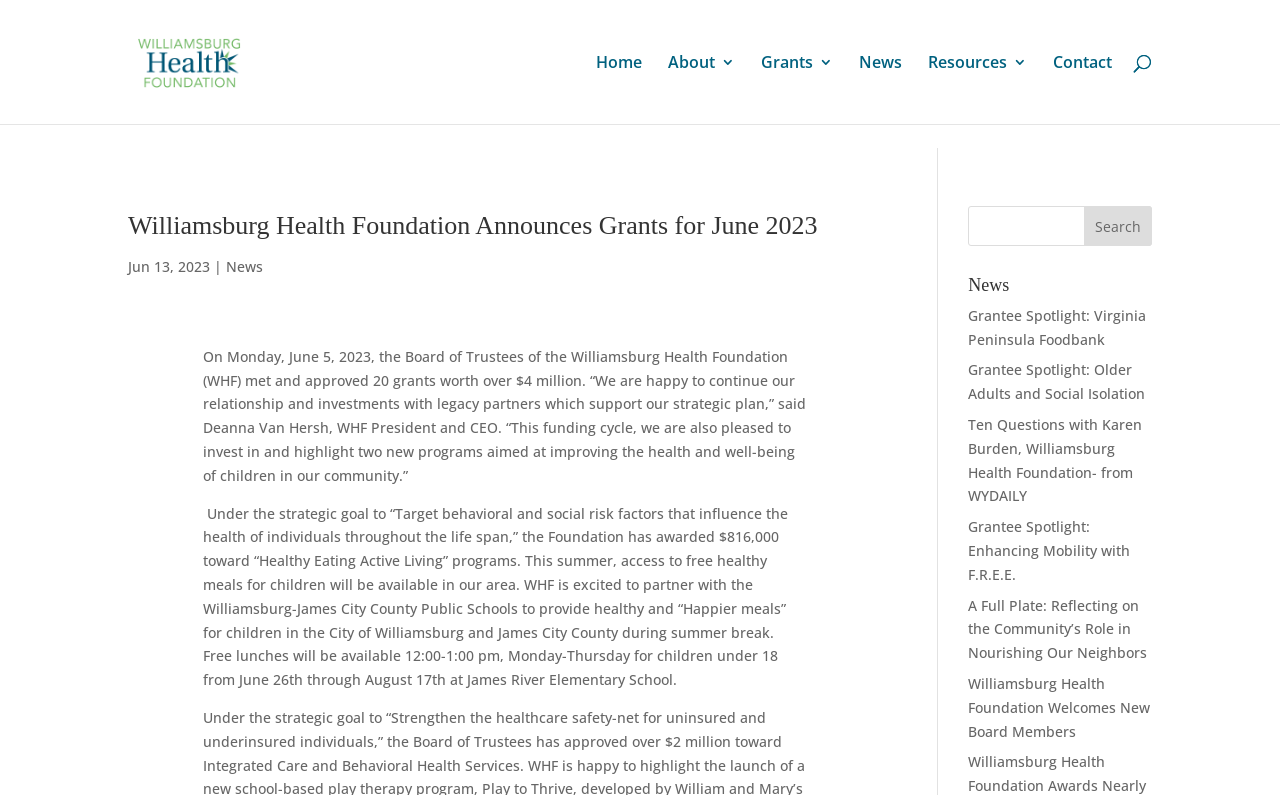How many grants were approved by the Board of Trustees?
We need a detailed and exhaustive answer to the question. Please elaborate.

According to the text 'On Monday, June 5, 2023, the Board of Trustees of the Williamsburg Health Foundation (WHF) met and approved 20 grants worth over $4 million.', the Board of Trustees approved 20 grants.